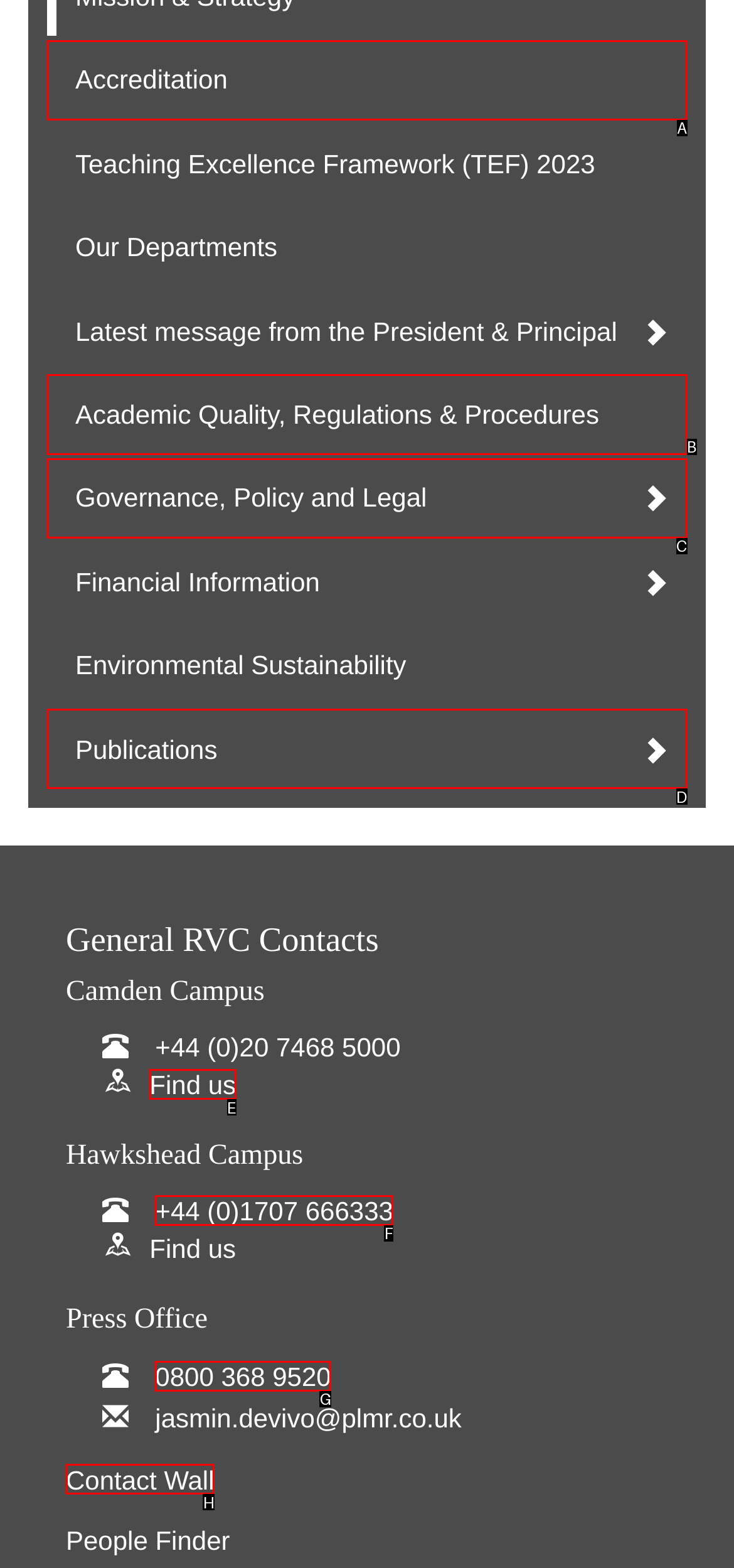Given the element description: Academic Quality, Regulations & Procedures, choose the HTML element that aligns with it. Indicate your choice with the corresponding letter.

B